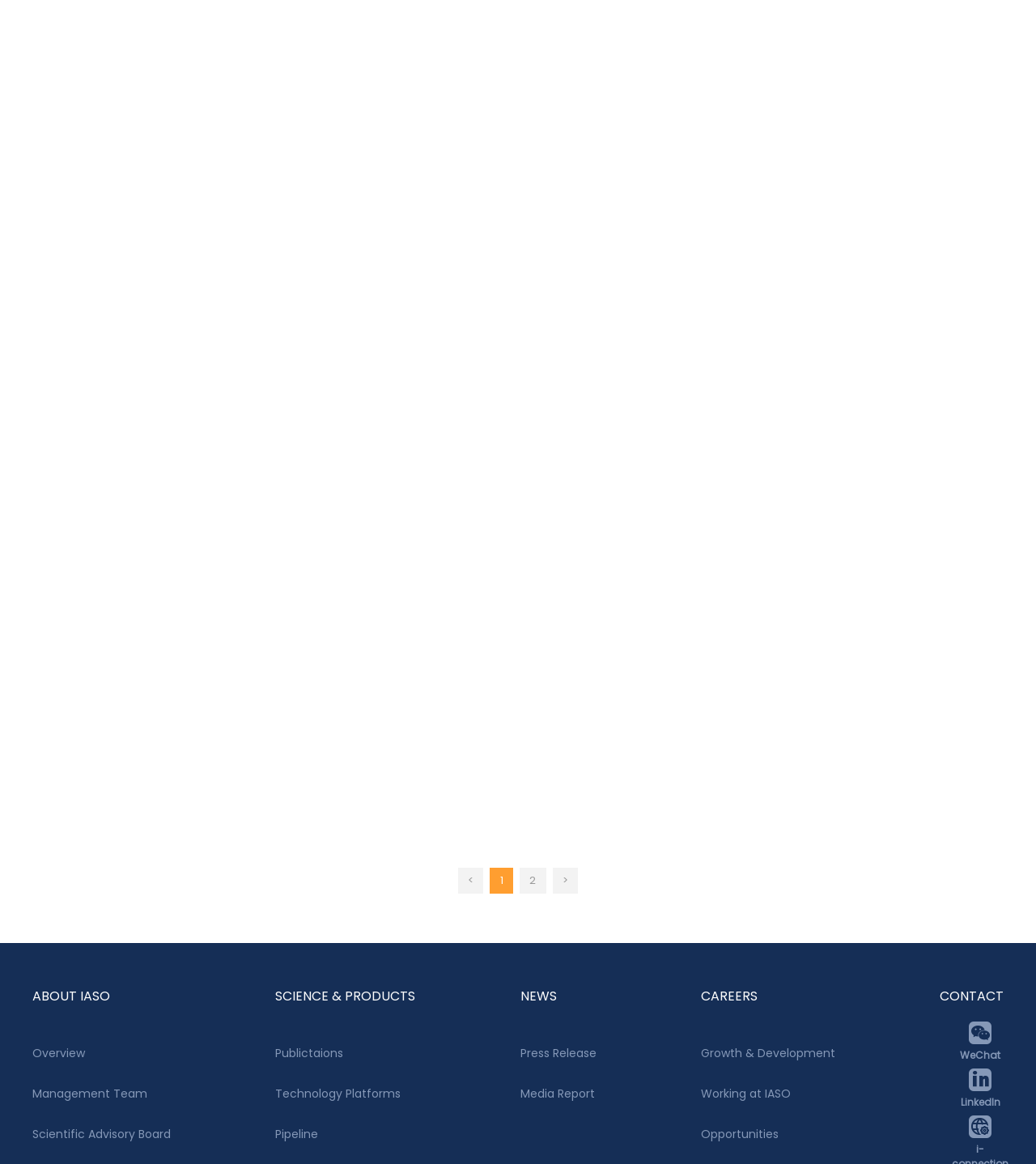From the element description: "LinkedIn", extract the bounding box coordinates of the UI element. The coordinates should be expressed as four float numbers between 0 and 1, in the order [left, top, right, bottom].

[0.916, 0.918, 0.977, 0.951]